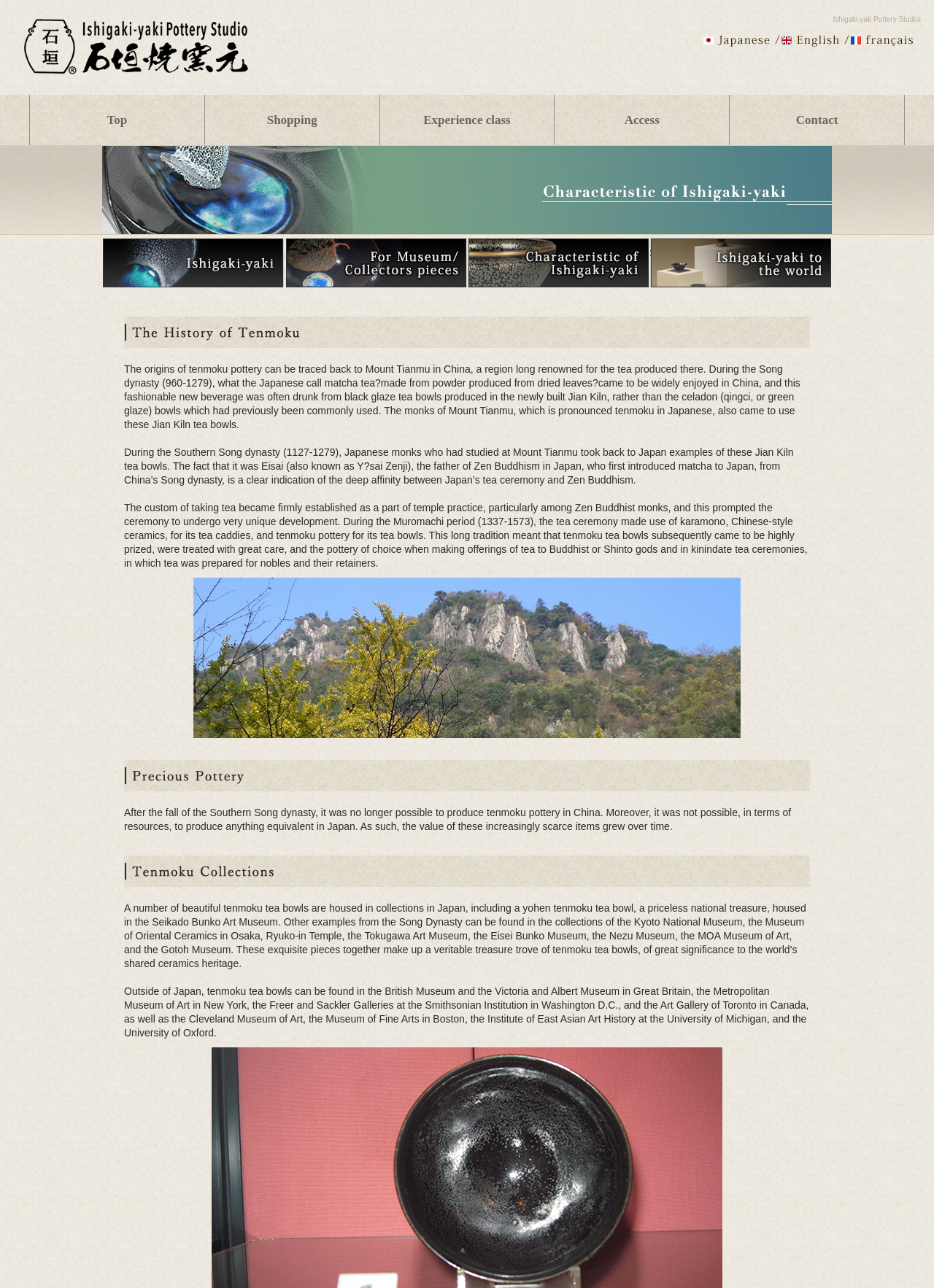Kindly provide the bounding box coordinates of the section you need to click on to fulfill the given instruction: "Click the 'Isigaki-yaki-kamamoto' link".

[0.022, 0.014, 0.269, 0.059]